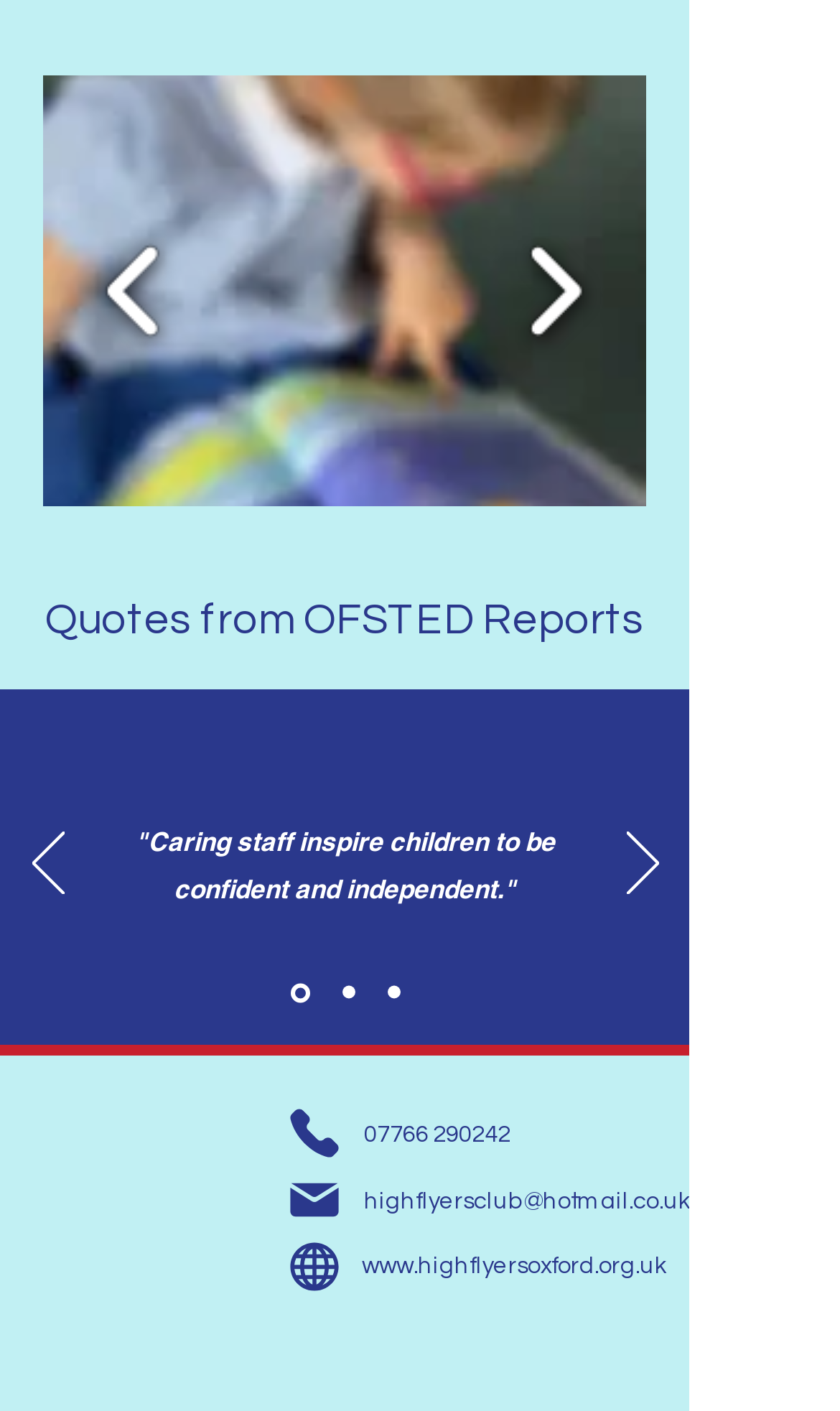Can you pinpoint the bounding box coordinates for the clickable element required for this instruction: "Call the phone number"? The coordinates should be four float numbers between 0 and 1, i.e., [left, top, right, bottom].

[0.433, 0.795, 0.608, 0.812]